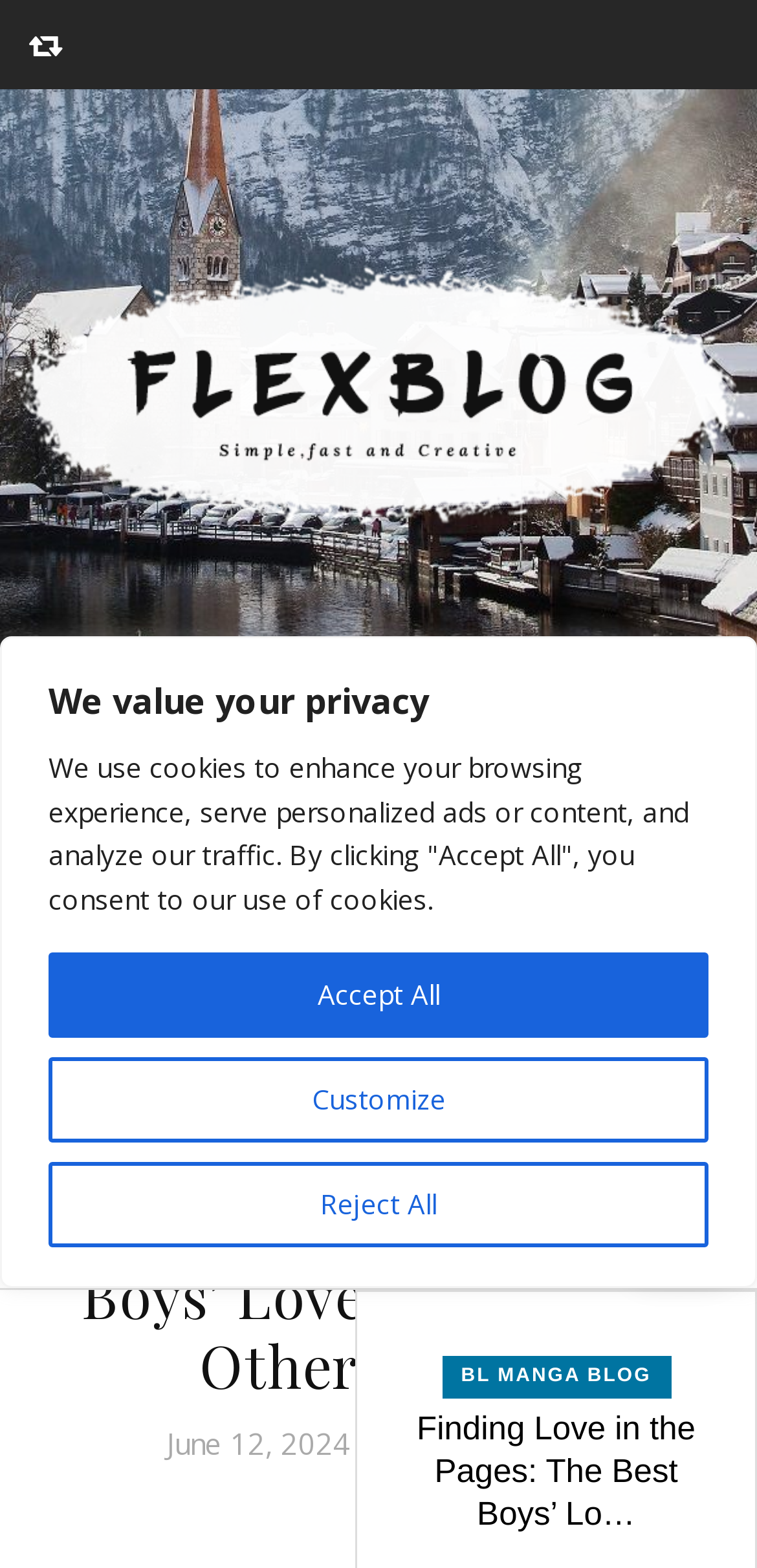Locate the UI element described as follows: "Bl Manga Blog". Return the bounding box coordinates as four float numbers between 0 and 1 in the order [left, top, right, bottom].

[0.21, 0.542, 0.456, 0.565]